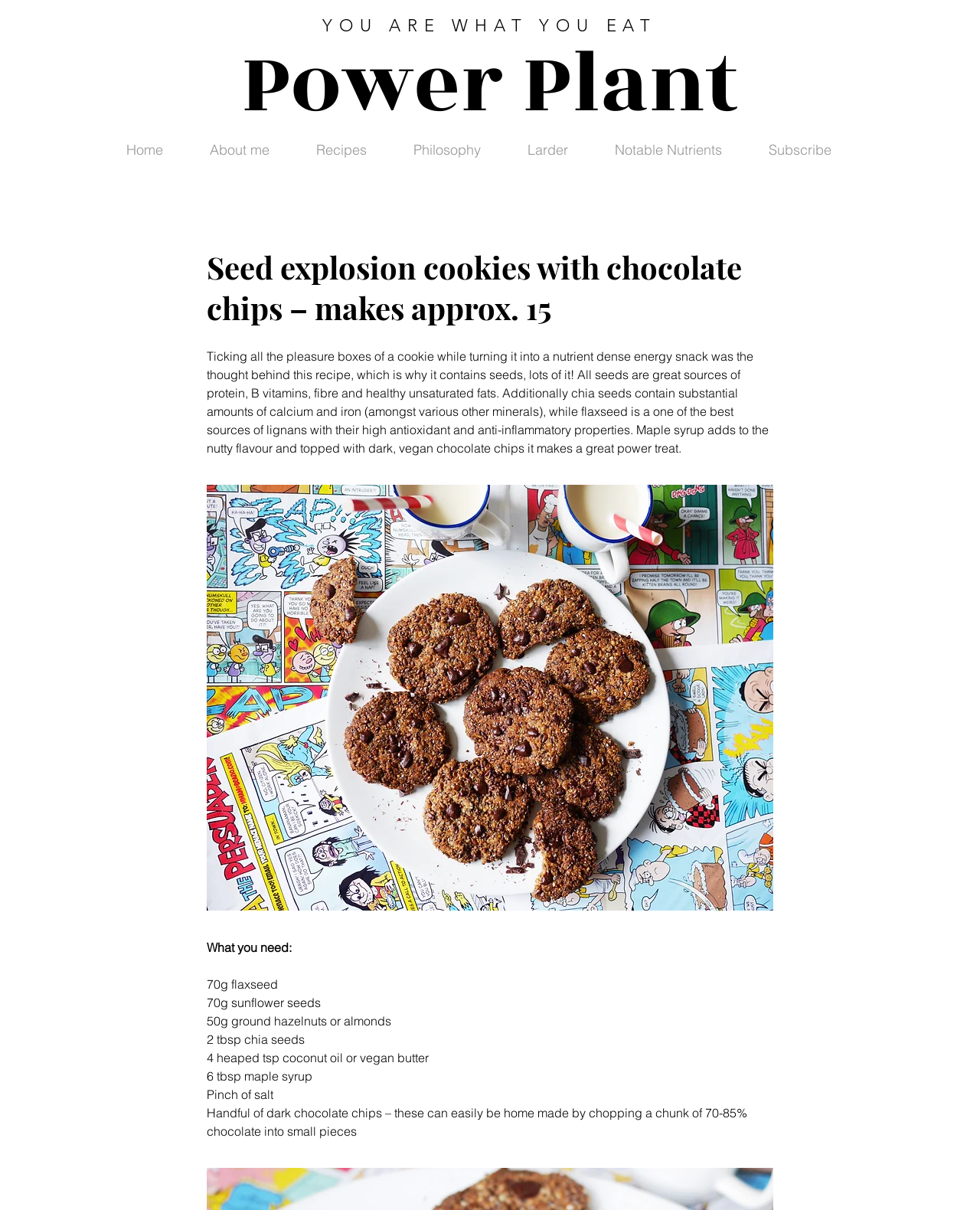Extract the text of the main heading from the webpage.

Seed explosion cookies with chocolate chips – makes approx. 15